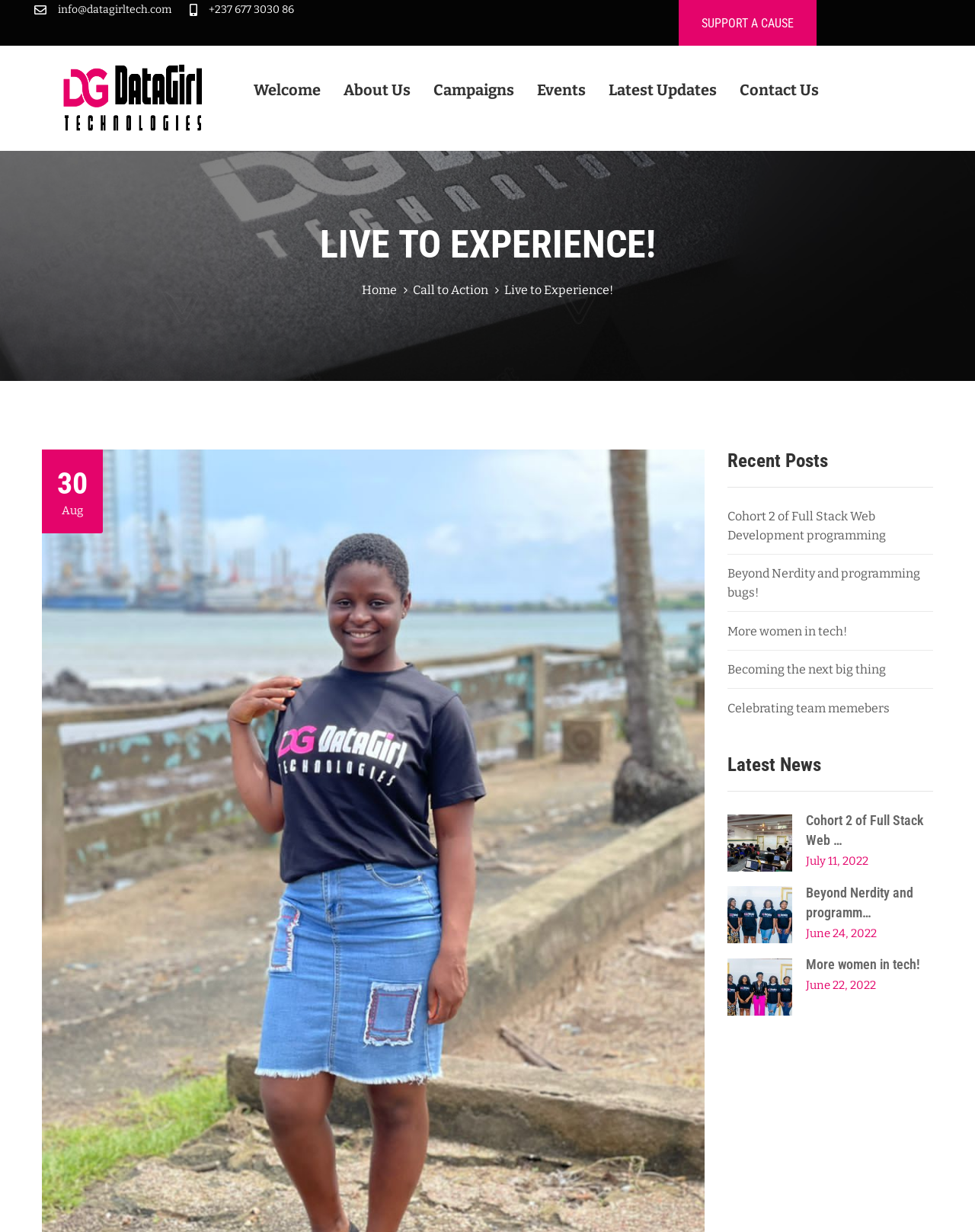Answer the following query concisely with a single word or phrase:
What is the topic of the recent posts?

Women in tech